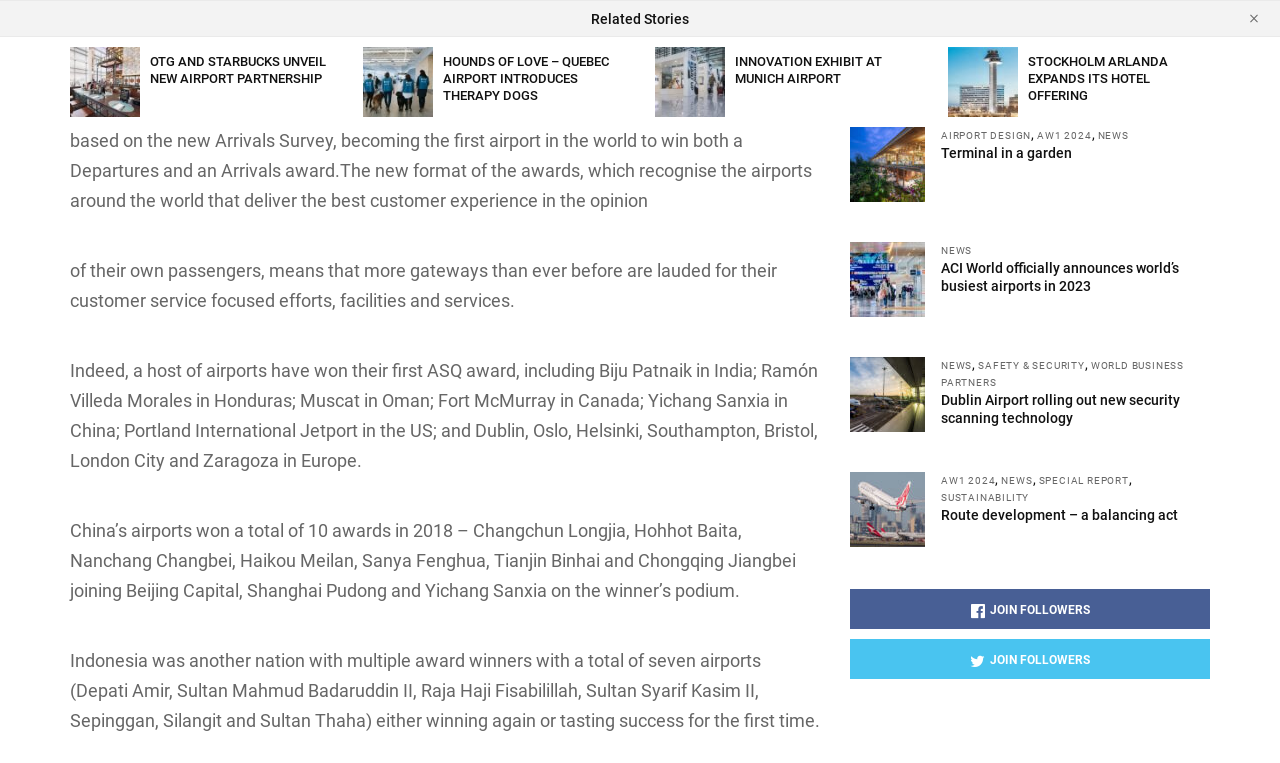Please determine the bounding box coordinates of the area that needs to be clicked to complete this task: 'Get a free estimate'. The coordinates must be four float numbers between 0 and 1, formatted as [left, top, right, bottom].

None